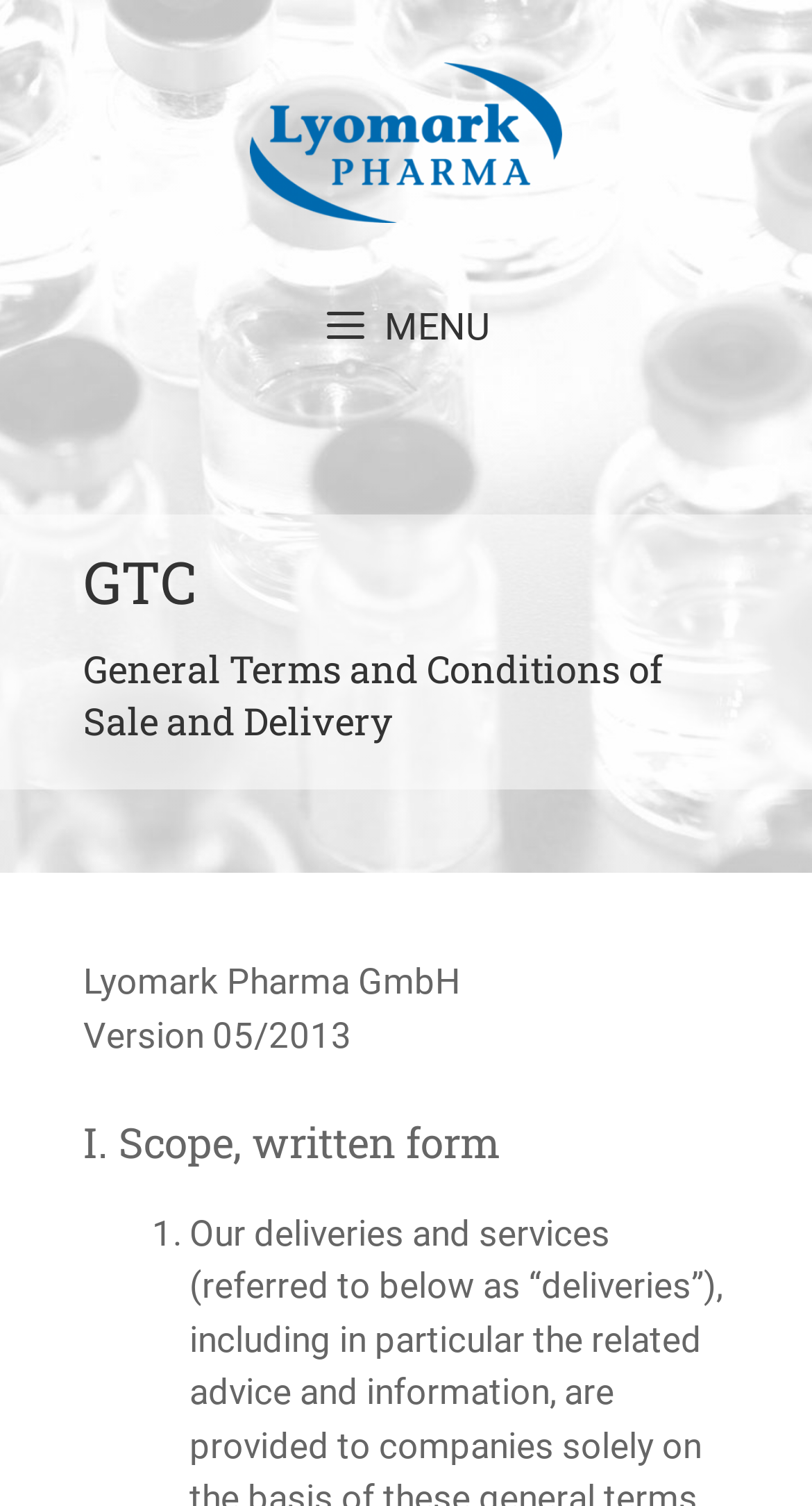Identify the bounding box for the UI element specified in this description: "Fashion". The coordinates must be four float numbers between 0 and 1, formatted as [left, top, right, bottom].

None